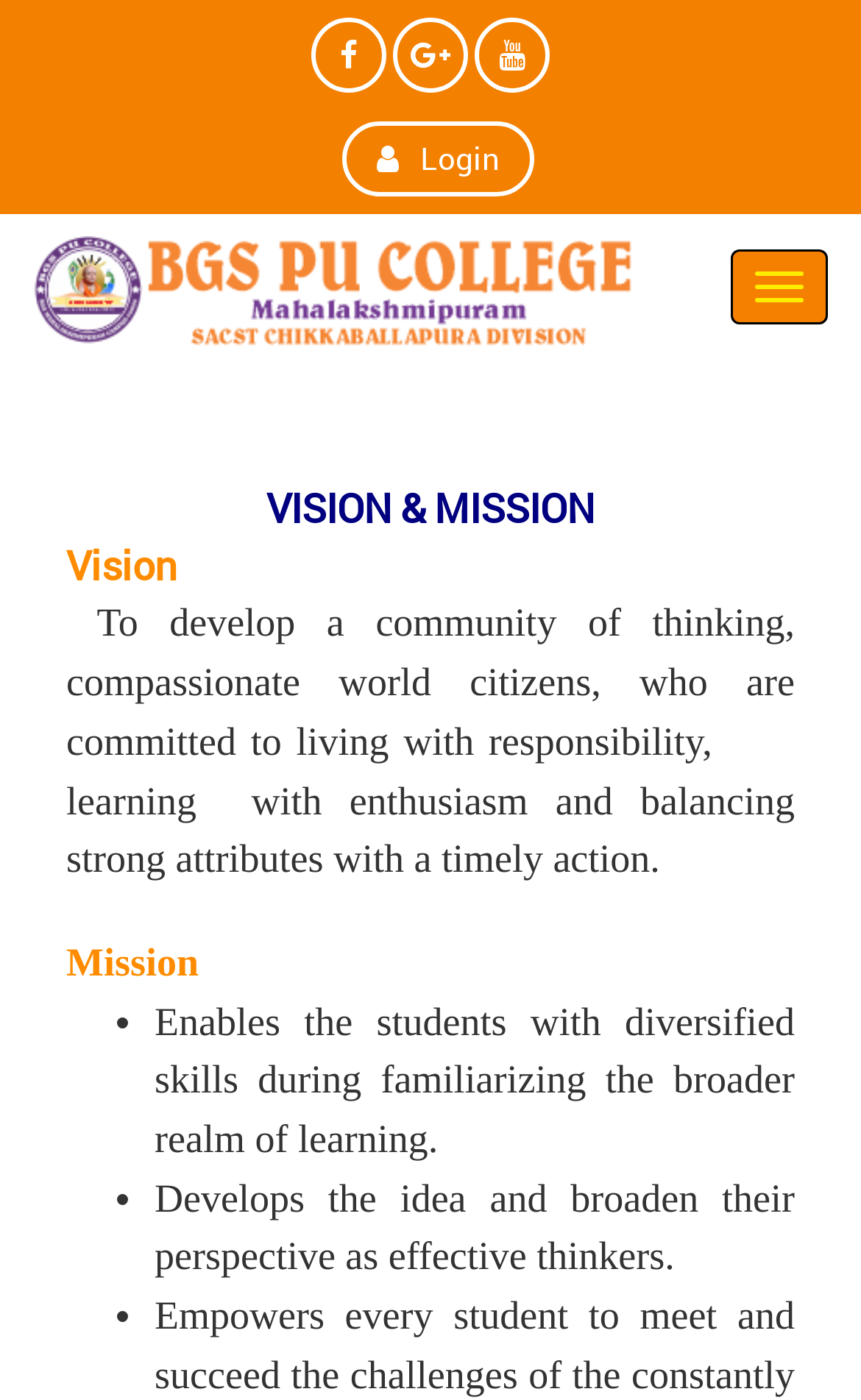Based on the image, provide a detailed and complete answer to the question: 
How many mission statements are listed?

After the 'Mission' heading, I found three ListMarker elements with corresponding StaticText elements describing the mission statements, indicating that there are three mission statements listed.